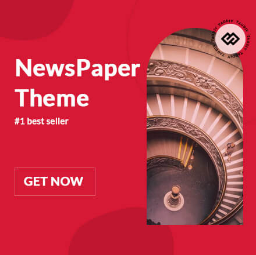What is the label on the call-to-action button? Based on the image, give a response in one word or a short phrase.

GET NOW